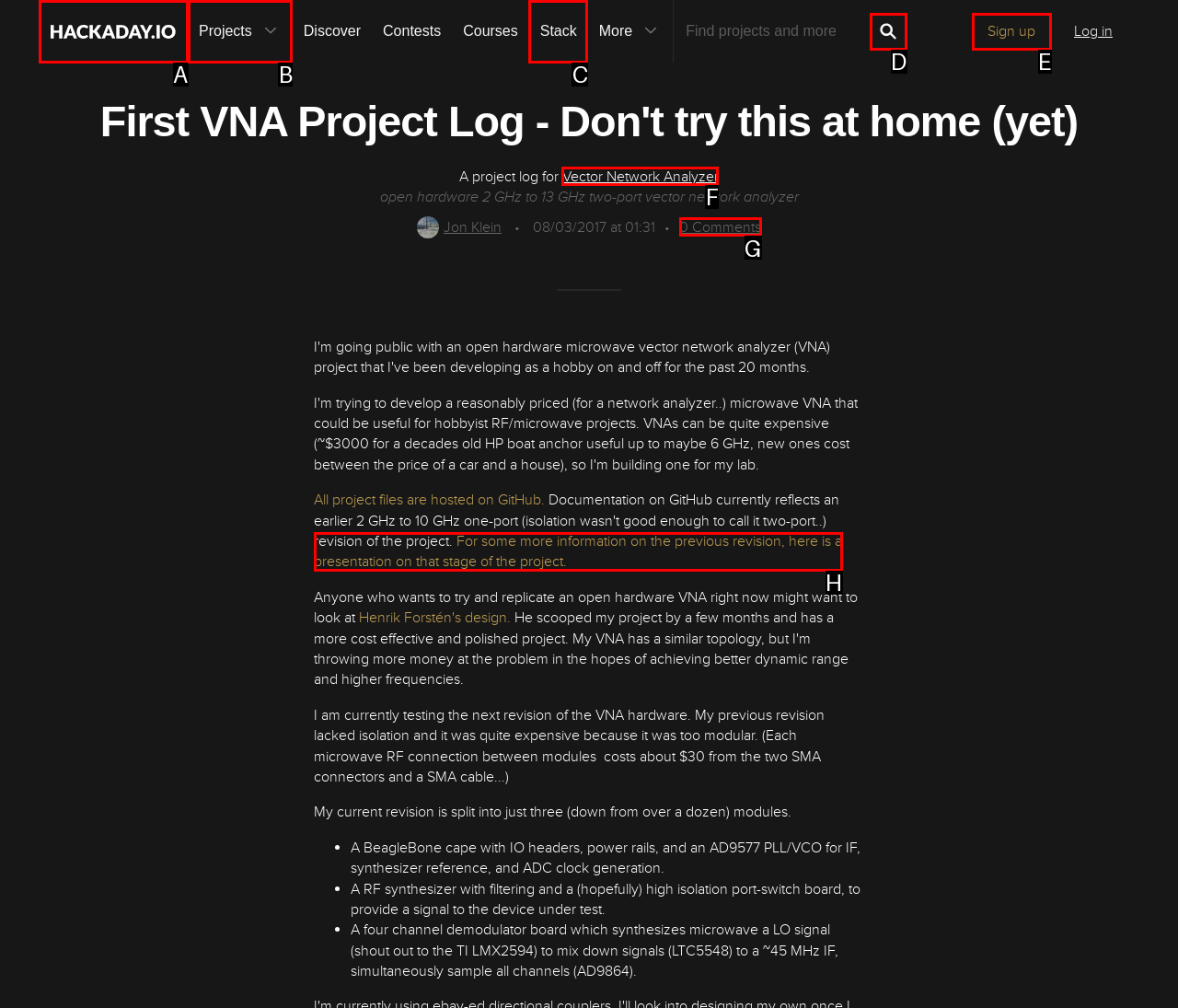Choose the HTML element you need to click to achieve the following task: View project details
Respond with the letter of the selected option from the given choices directly.

F